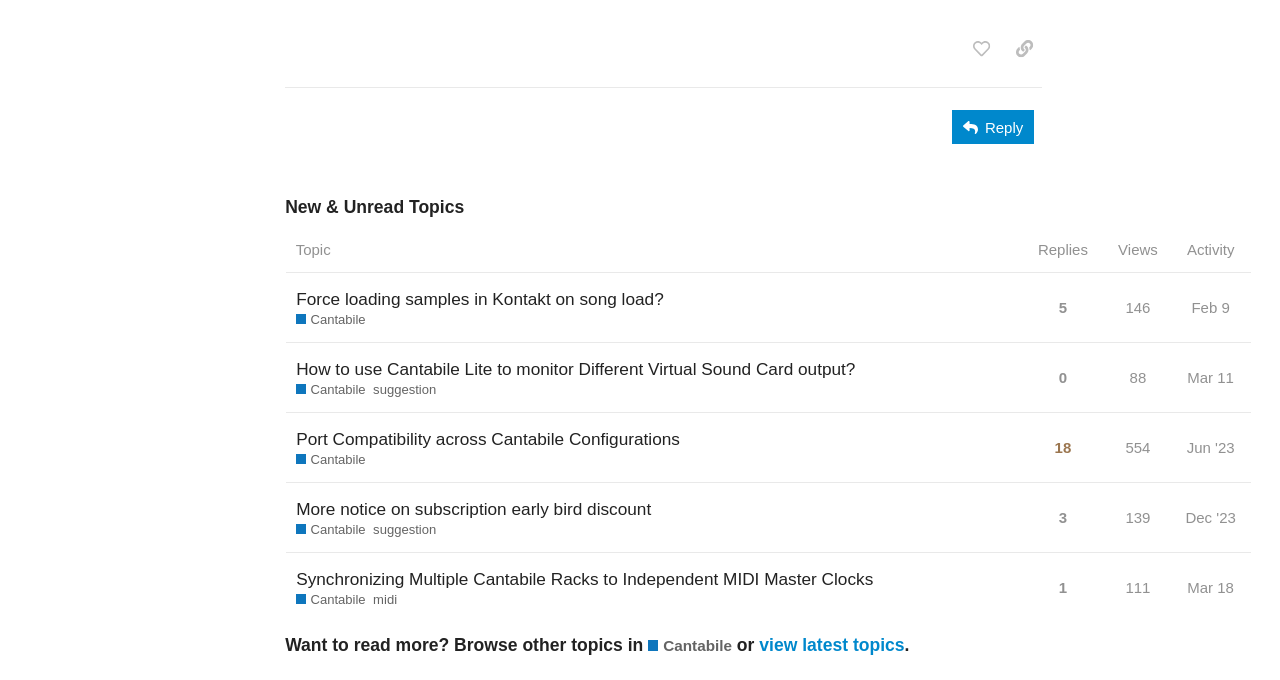Determine the bounding box coordinates of the clickable element to achieve the following action: 'Contact the Blenisi Group'. Provide the coordinates as four float values between 0 and 1, formatted as [left, top, right, bottom].

None